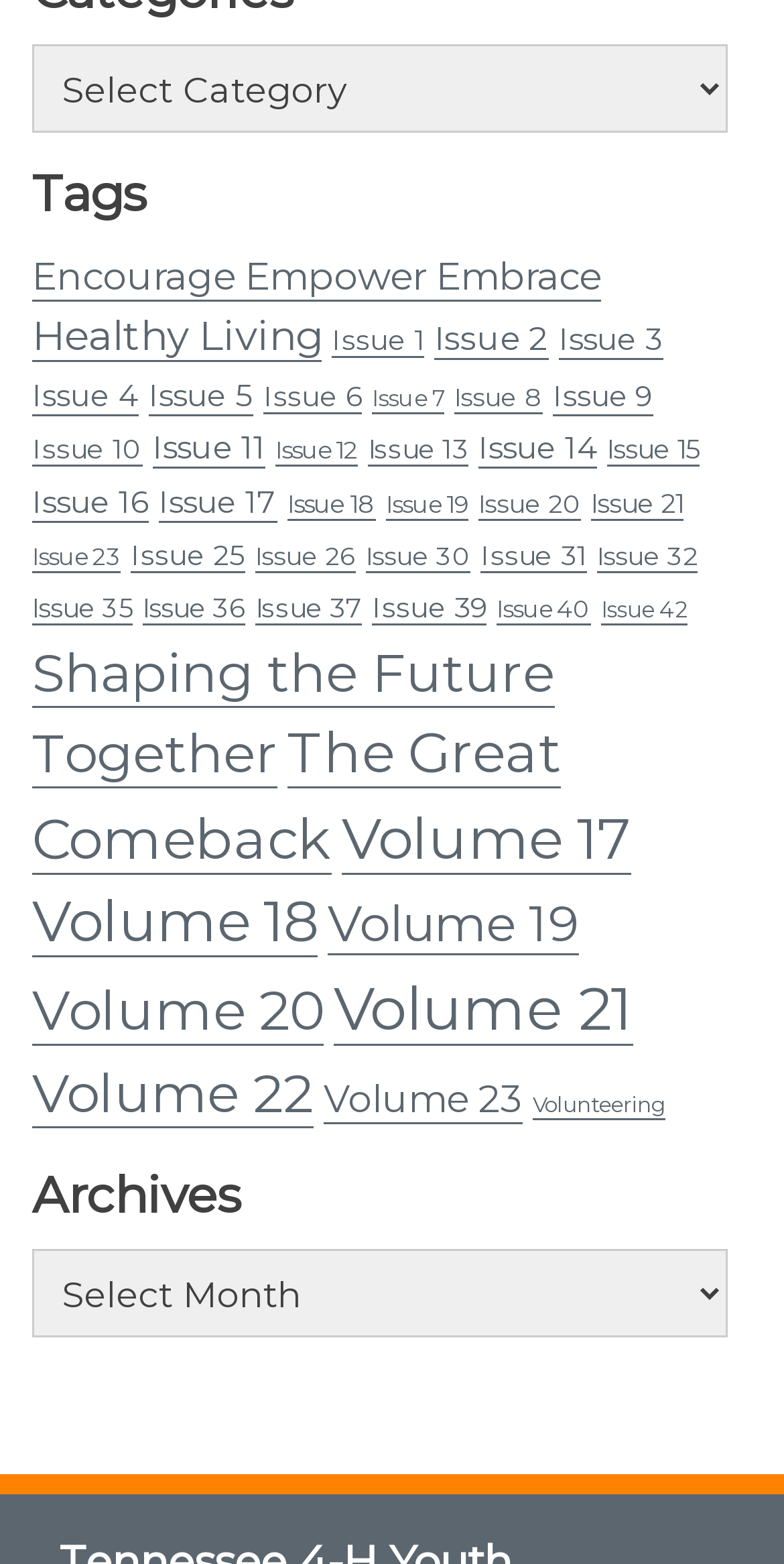Given the webpage screenshot and the description, determine the bounding box coordinates (top-left x, top-left y, bottom-right x, bottom-right y) that define the location of the UI element matching this description: Shaping the Future Together

[0.041, 0.409, 0.708, 0.505]